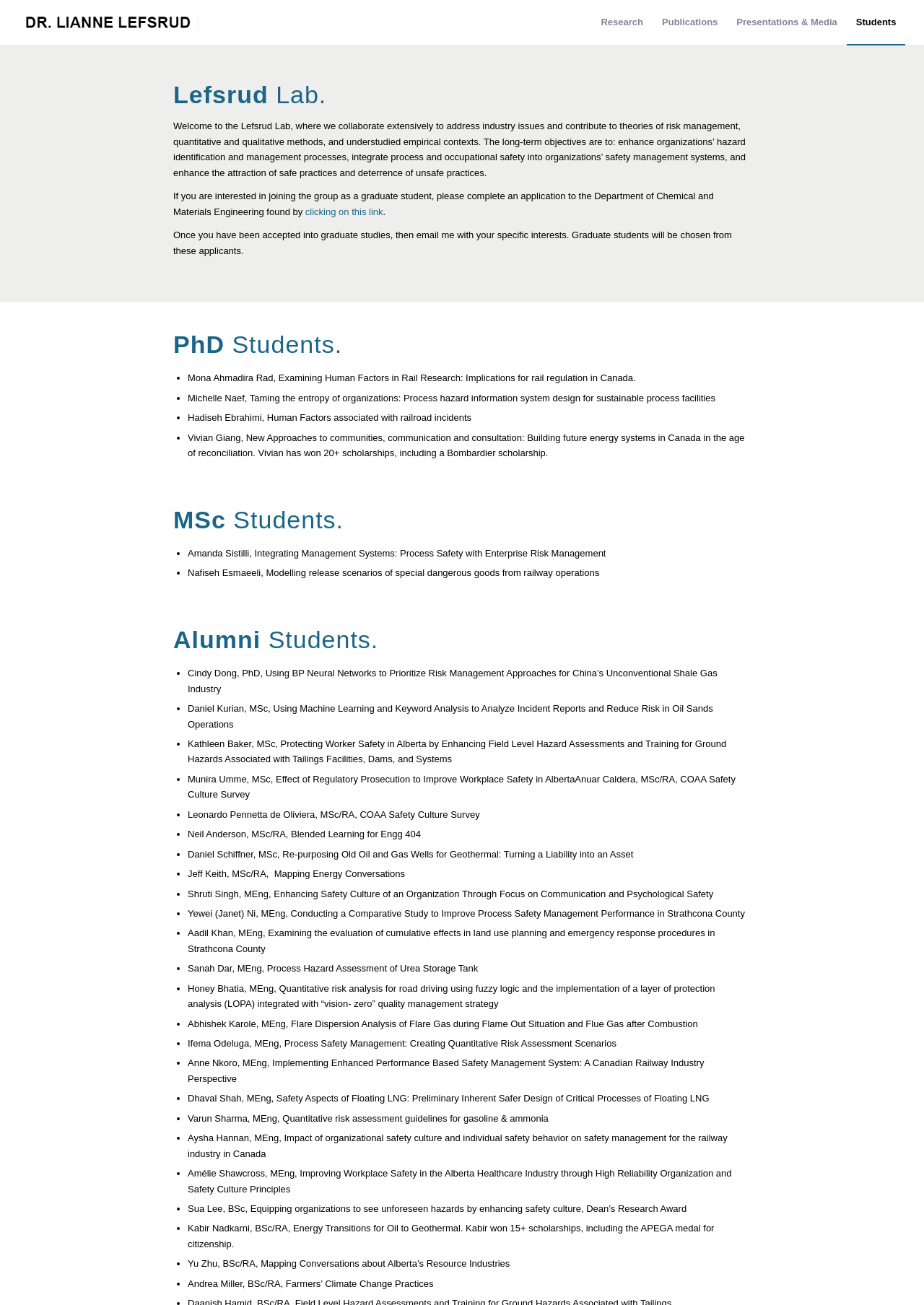Give a full account of the webpage's elements and their arrangement.

This webpage is about Lianne Lefsrud's students, with a focus on their research and academic achievements. At the top of the page, there is a link to Lianne Lefsrud's profile, accompanied by an image. Below this, there are four links to different sections of the website: Research, Publications, Presentations & Media, and Students.

The main content of the page is divided into three sections: PhD Students, MSc Students, and Alumni Students. Each section has a heading and lists the students' names, along with a brief description of their research projects. The PhD Students section has five students listed, the MSc Students section has two students listed, and the Alumni Students section has 24 students listed.

The descriptions of the research projects are concise and provide an overview of the students' work. Some of the projects mentioned include risk management, process safety, and environmental sustainability. The students' names are listed in bullet points, with each point accompanied by a brief description of their research.

Overall, the webpage provides a comprehensive overview of Lianne Lefsrud's students and their research achievements, showcasing their work in the fields of risk management, process safety, and environmental sustainability.